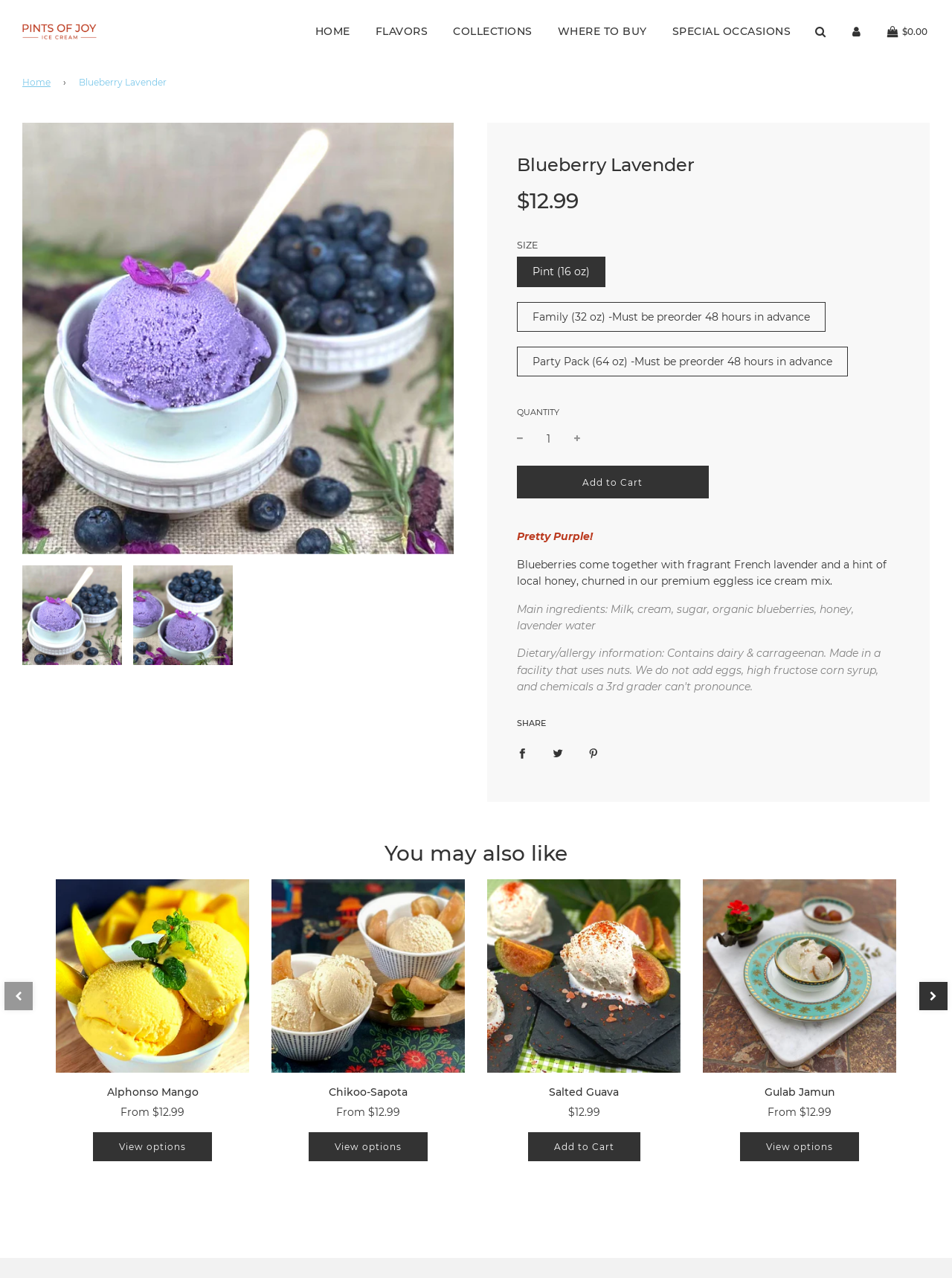Determine the bounding box coordinates of the element that should be clicked to execute the following command: "View options for Alphonso Mango".

[0.098, 0.886, 0.223, 0.909]